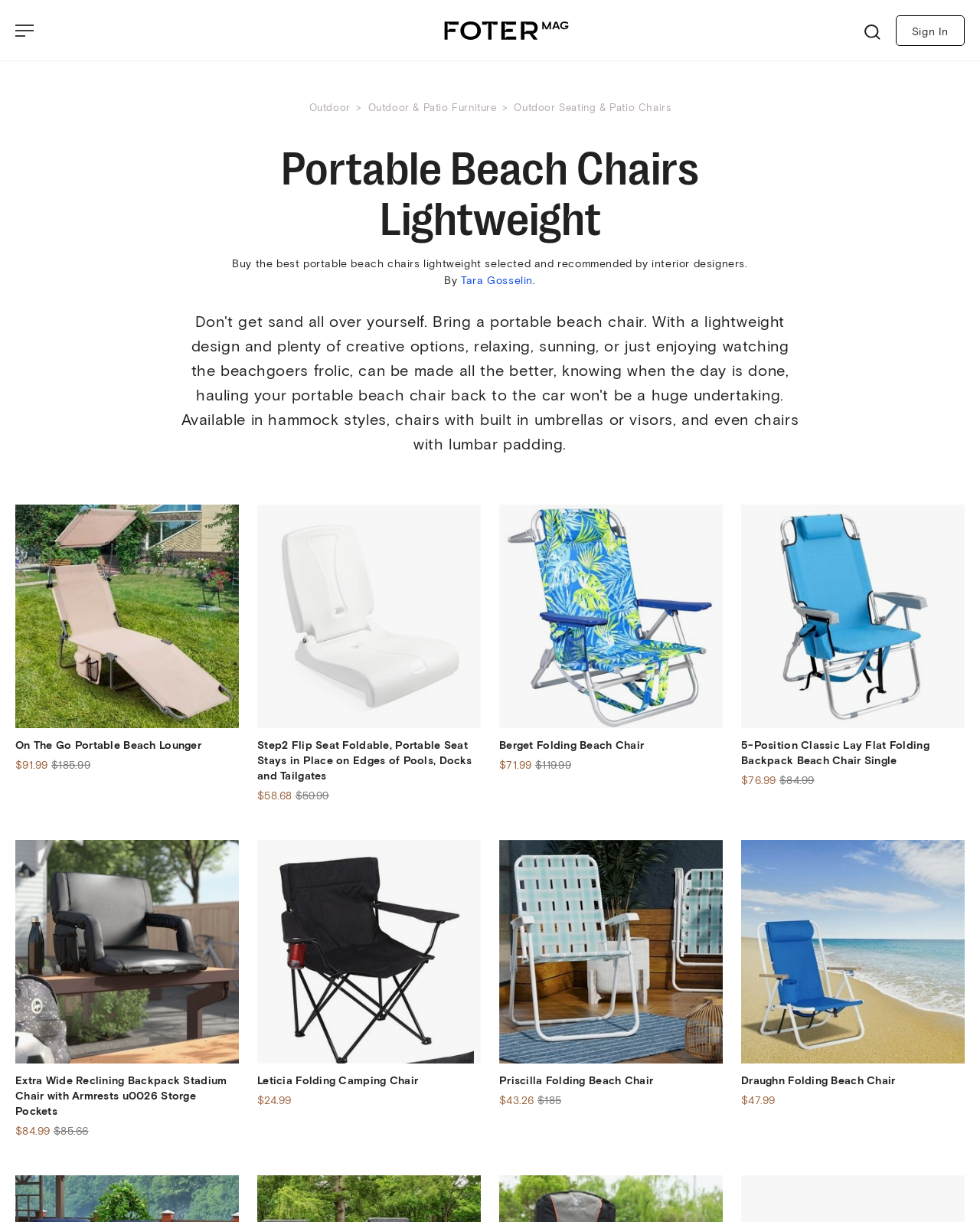Provide the bounding box coordinates of the UI element this sentence describes: "Home".

None